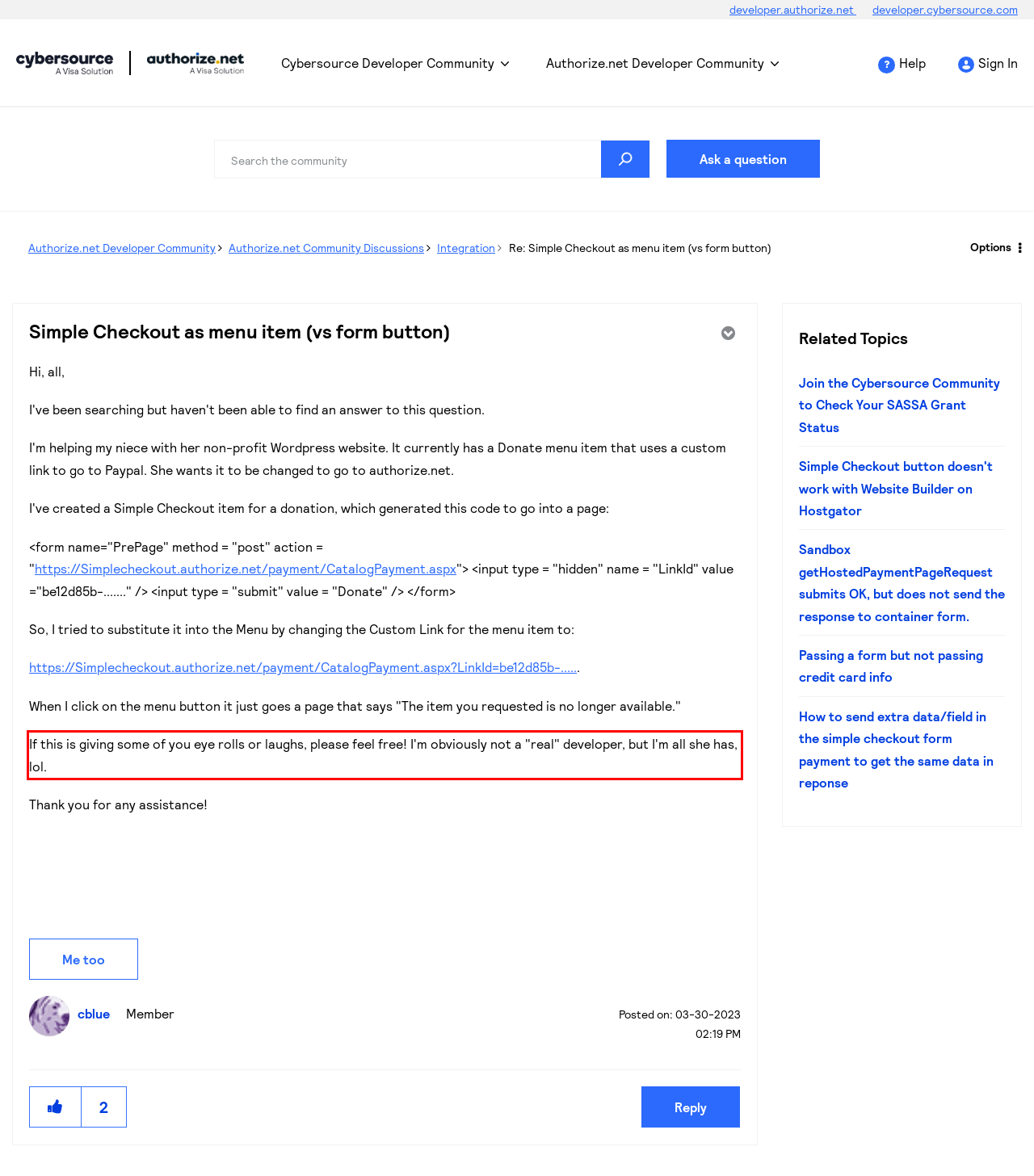Please look at the screenshot provided and find the red bounding box. Extract the text content contained within this bounding box.

If this is giving some of you eye rolls or laughs, please feel free! I'm obviously not a "real" developer, but I'm all she has, lol.